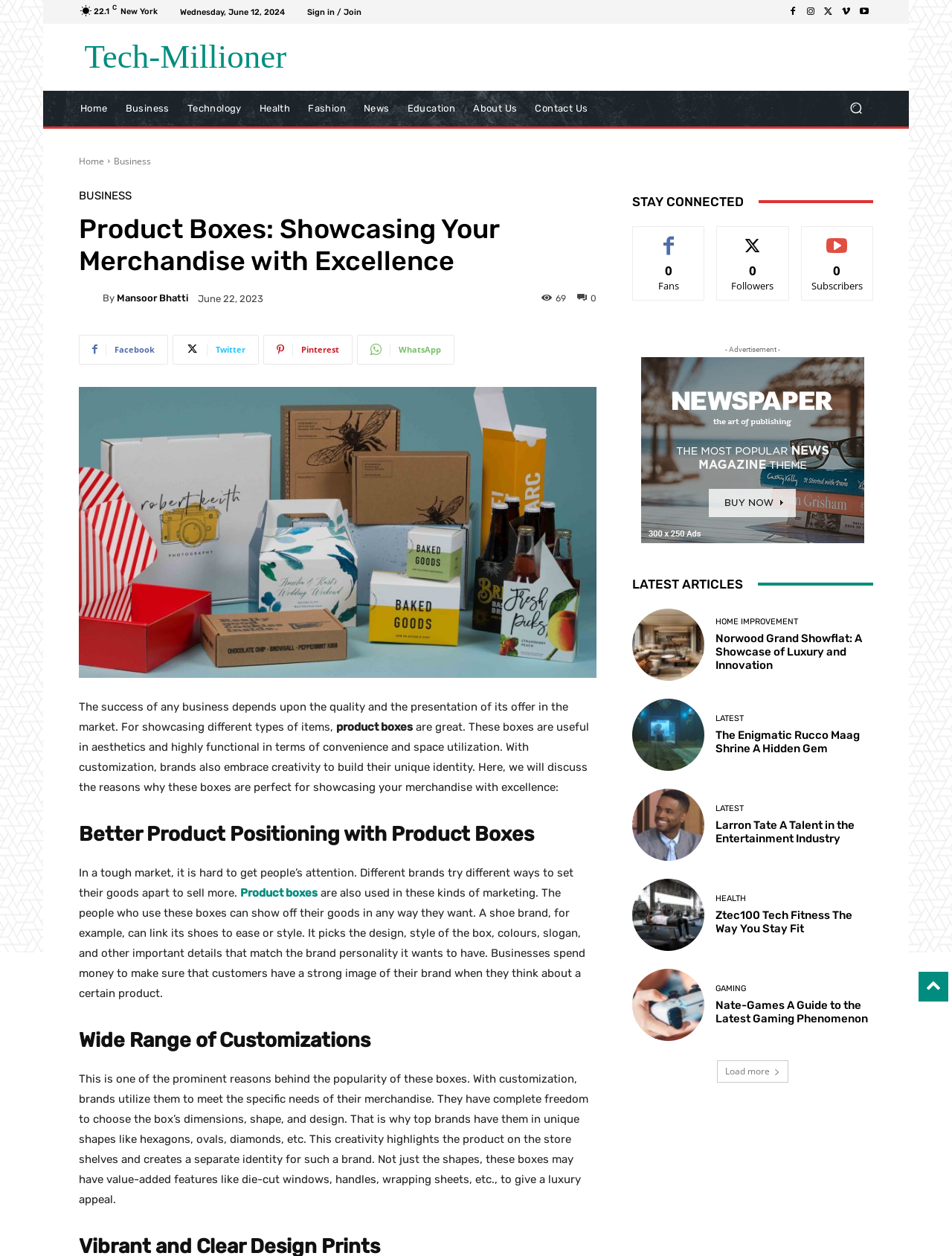Refer to the image and provide an in-depth answer to the question:
How many social media links are present in the footer?

I counted the social media links in the footer, which include Facebook, Twitter, Pinterest, and WhatsApp, and found that there are 4 links in total.